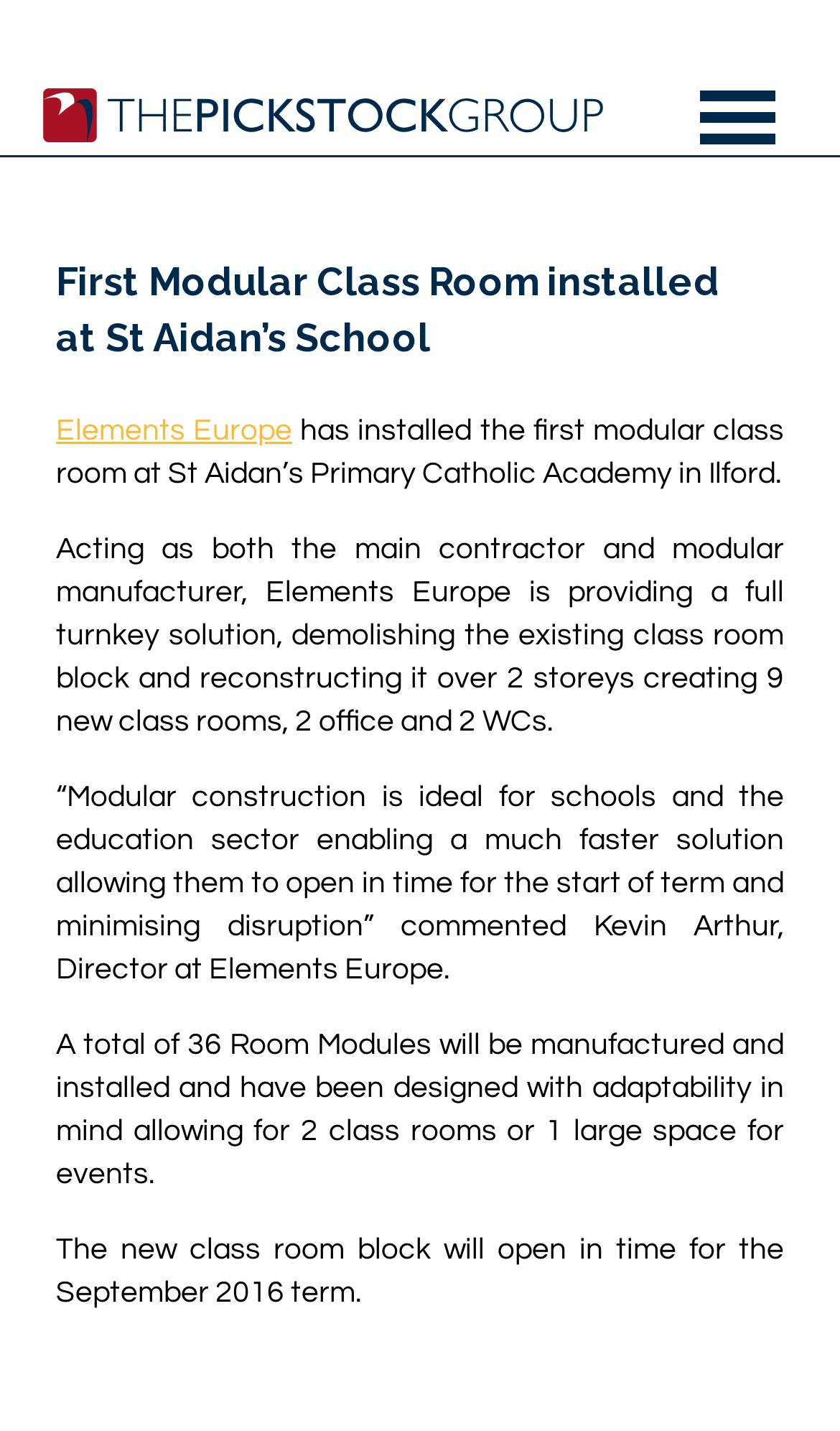Using the details in the image, give a detailed response to the question below:
Who installed the first modular class room?

According to the webpage, the text 'Elements Europe has installed the first modular class room at St Aidan’s Primary Catholic Academy in Ilford.' indicates that Elements Europe is the one who installed the first modular class room.